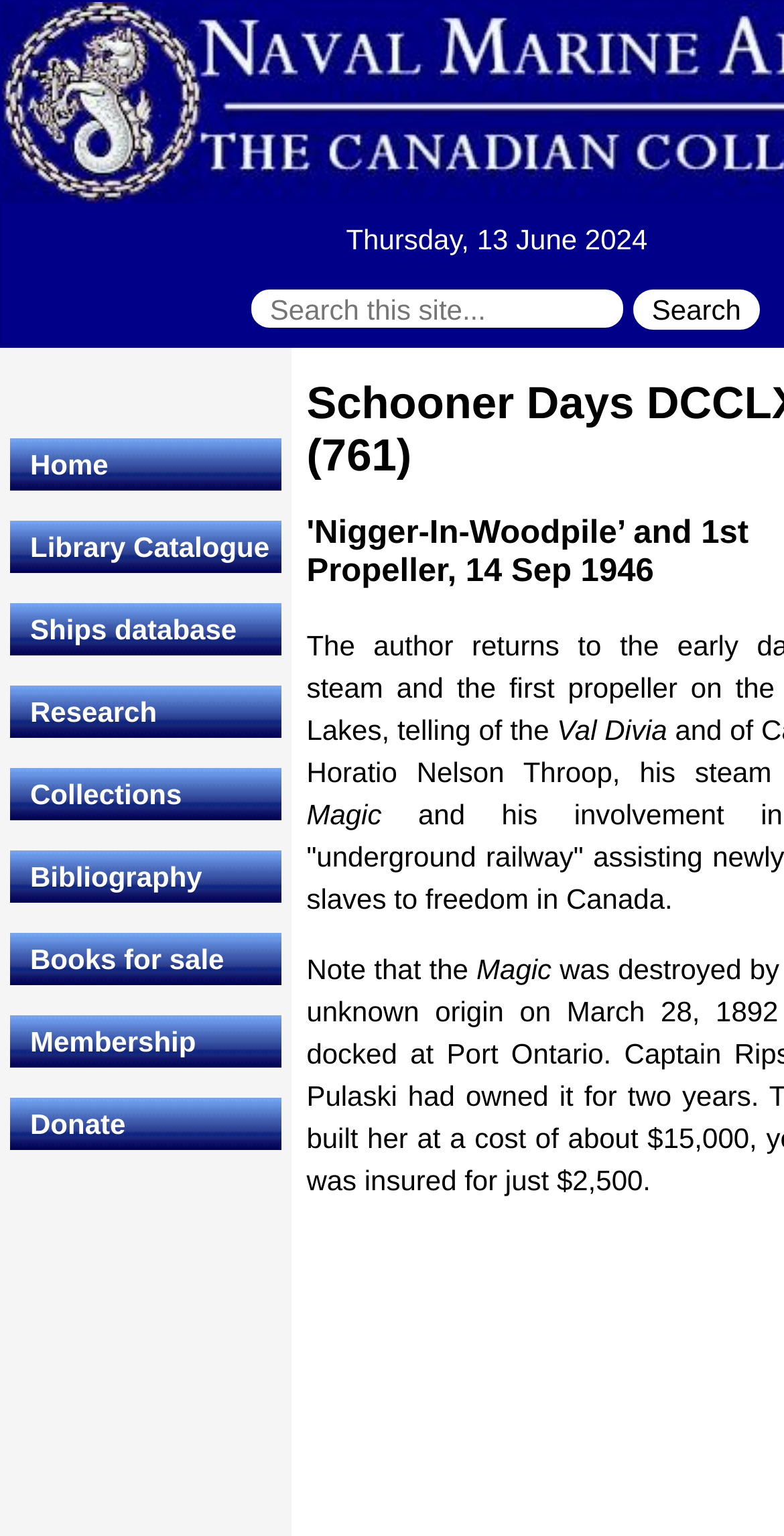Find the bounding box coordinates for the element described here: "Collections".

[0.013, 0.499, 0.359, 0.533]